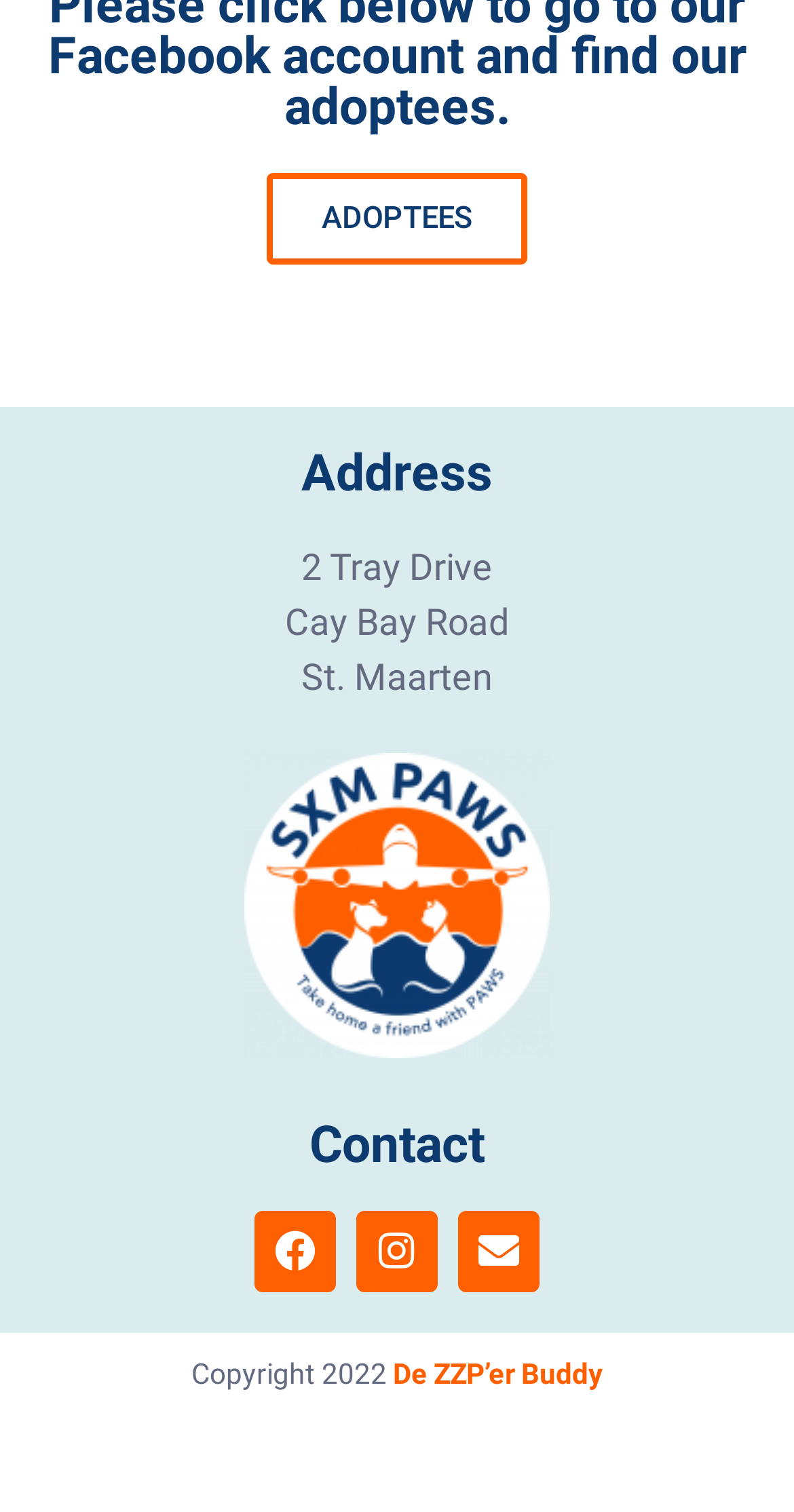Give a succinct answer to this question in a single word or phrase: 
What social media platforms can you find SXM-PAWS on?

Facebook, Instagram